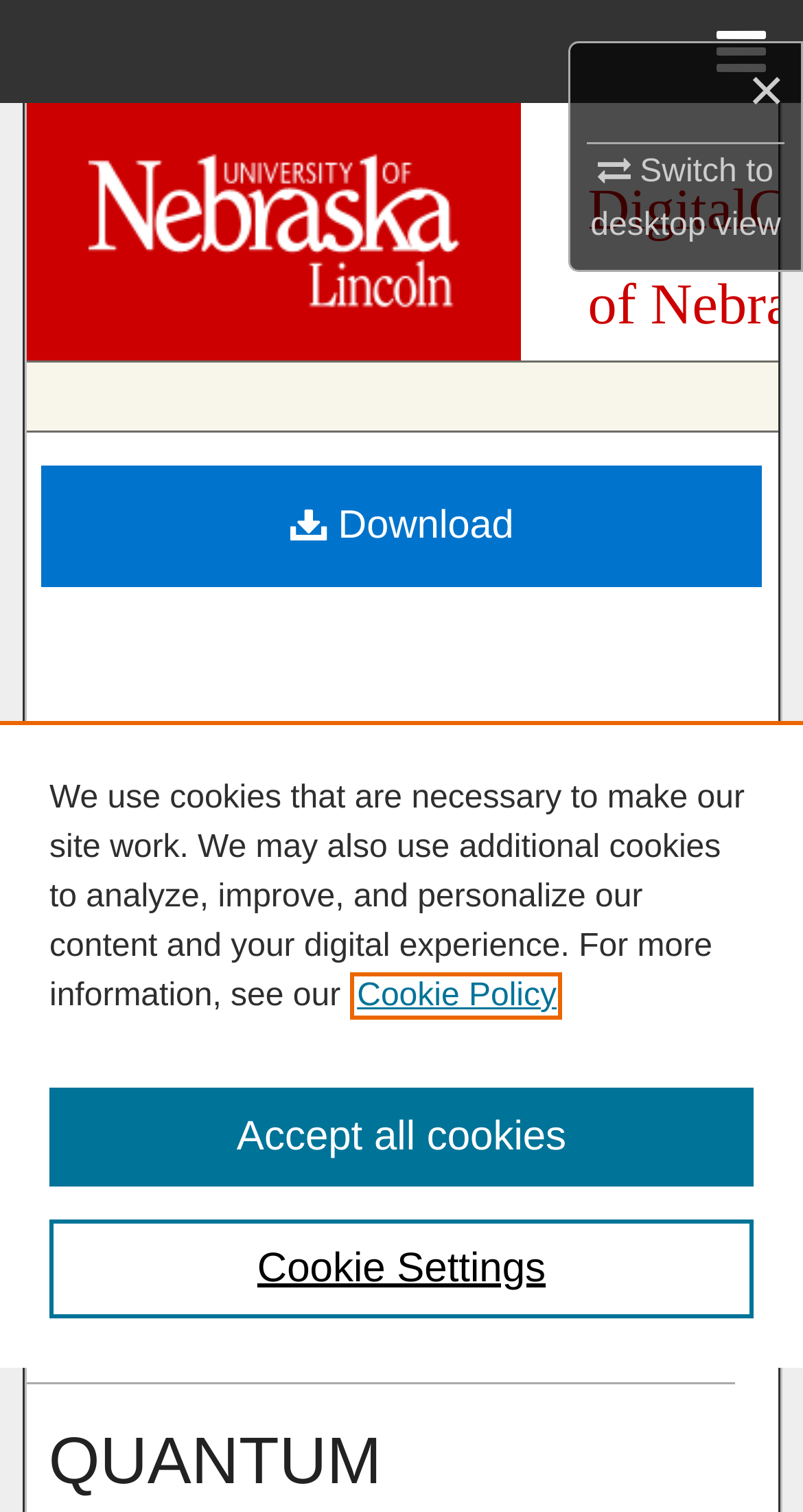Offer an in-depth caption of the entire webpage.

This webpage appears to be a research paper or academic study titled "QUANTUM MECHANICAL AND MOLECULAR MECHANICAL STUDY OF SOLVENT EFFECTS" by Dejun Si. At the top right corner, there are three links: "×", "Switch to desktop view", and "≡ Menu". Below these links, there is a hidden menu with links to "Home", "Search", "Browse Collections", "My Account", "About", and "DC Network Digital Commons Network™".

On the left side of the page, there is a logo and a link to "DigitalCommons@University of Nebraska - Lincoln". Next to the logo, there is a heading with the same title. Below the heading, there is a breadcrumb navigation menu with links to "Home", "Chemistry", "Dissertations, Theses, and Student Research", and "27".

The main content of the page is divided into sections. The first section has a heading "Chemistry, Department of" and a link to the same title. Below this section, there is an image and a heading "Department of Chemistry: Dissertations, Theses, and Student Research" with a link to the same title.

On the right side of the page, there is a link to "Download". At the bottom of the page, there is a cookie banner with a privacy alert dialog. The dialog has a description of the website's cookie policy and buttons to "Cookie Settings" and "Accept all cookies".